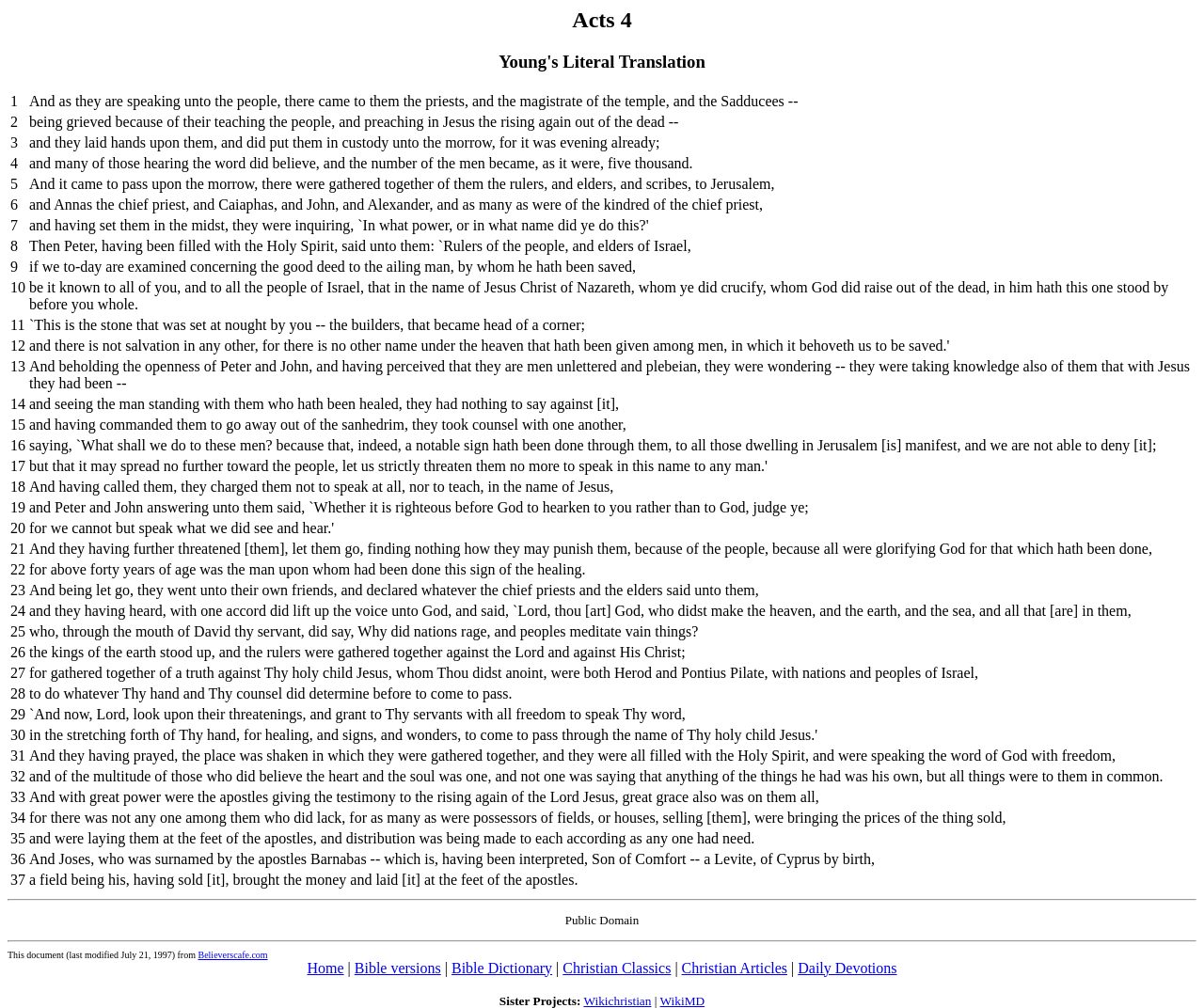Answer the following in one word or a short phrase: 
How many rows are in the table?

25